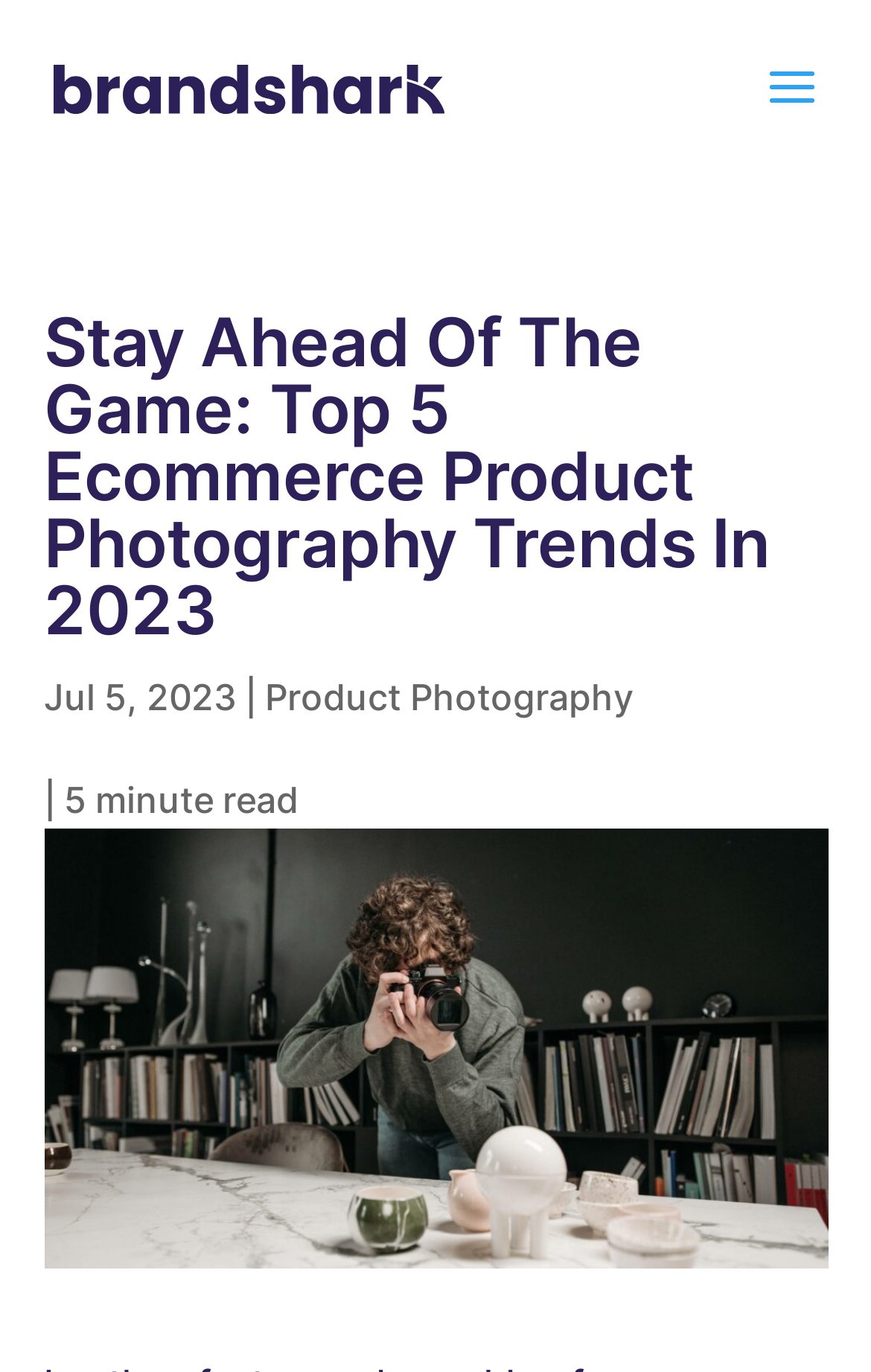What is the date of the article?
Look at the image and provide a detailed response to the question.

I found the date of the article by looking at the text element that says 'Jul 5, 2023' which is located below the main heading and above the image.